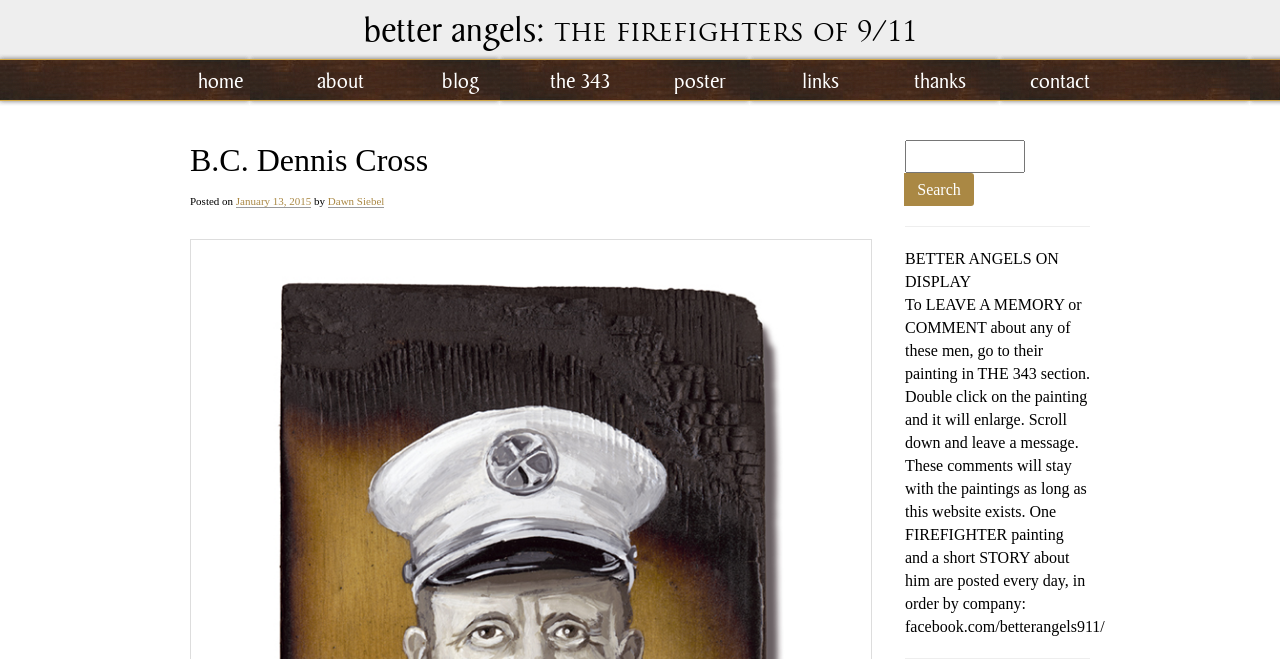How often are firefighter paintings posted?
Provide a detailed answer to the question, using the image to inform your response.

The StaticText element with bounding box coordinates [0.707, 0.449, 0.863, 0.964] mentions that one firefighter painting and a short story about him are posted every day, in order by company.